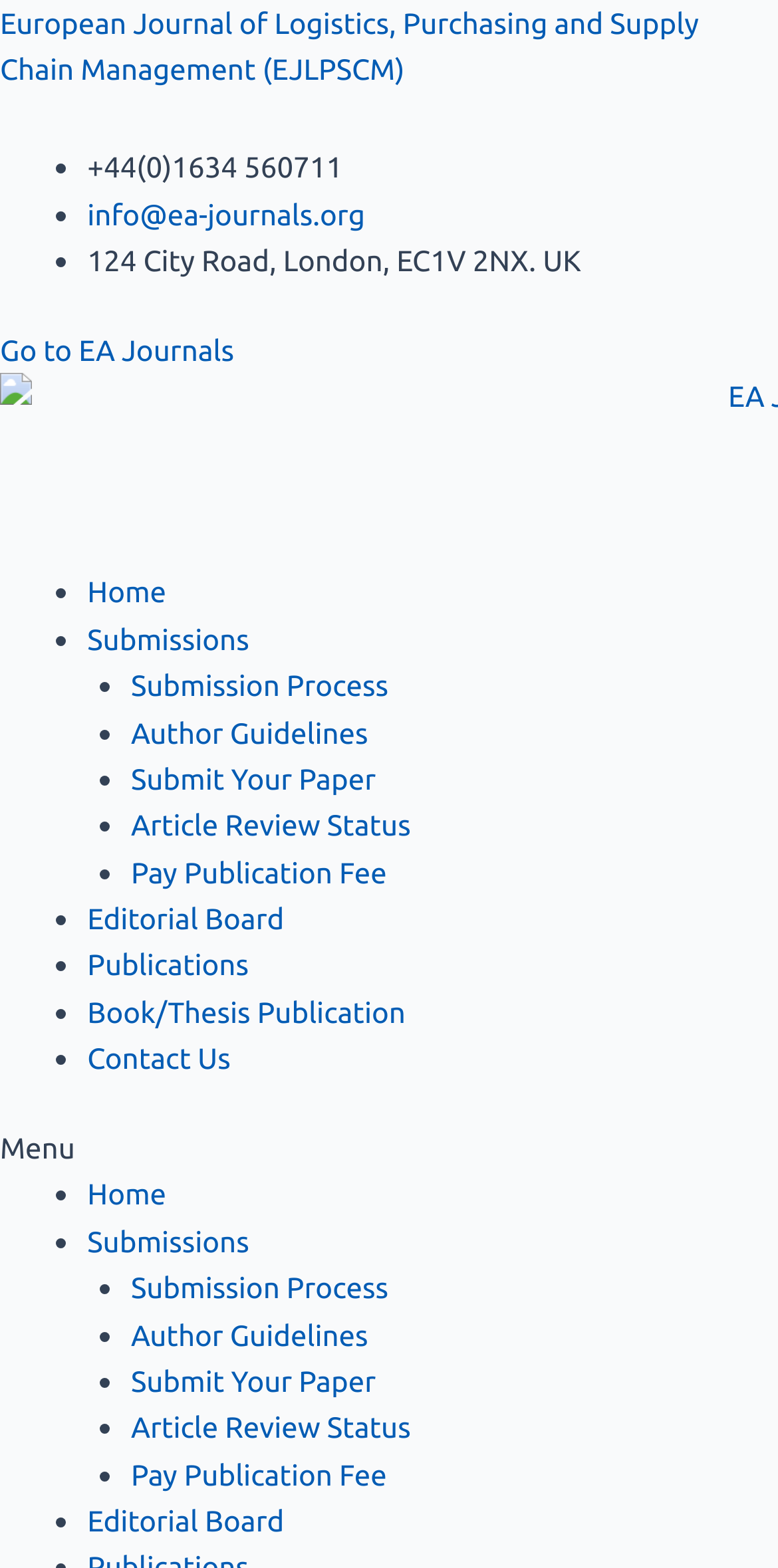Is the menu toggle button expanded?
Please respond to the question thoroughly and include all relevant details.

I checked the state of the menu toggle button and found that it is not expanded.